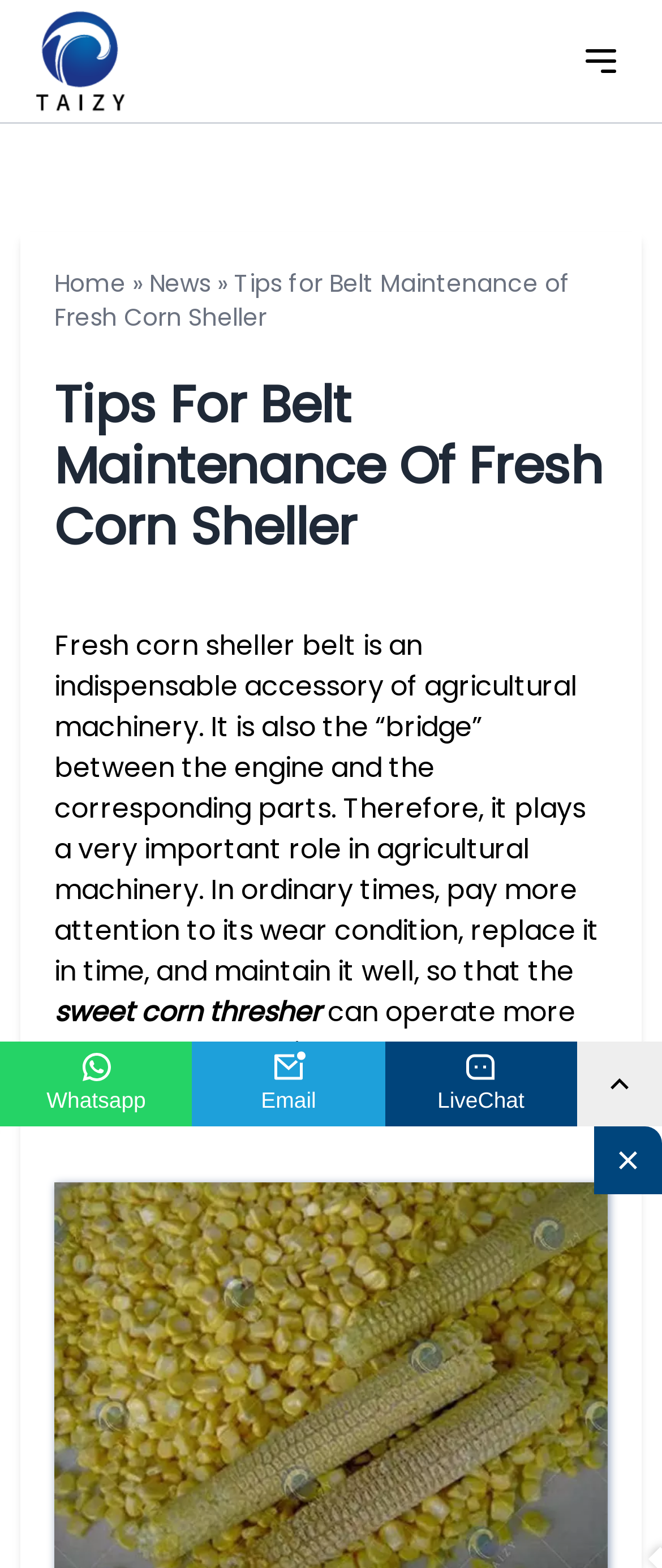Provide the bounding box coordinates for the UI element that is described by this text: "alt="Saltcreekwinebar"". The coordinates should be in the form of four float numbers between 0 and 1: [left, top, right, bottom].

None